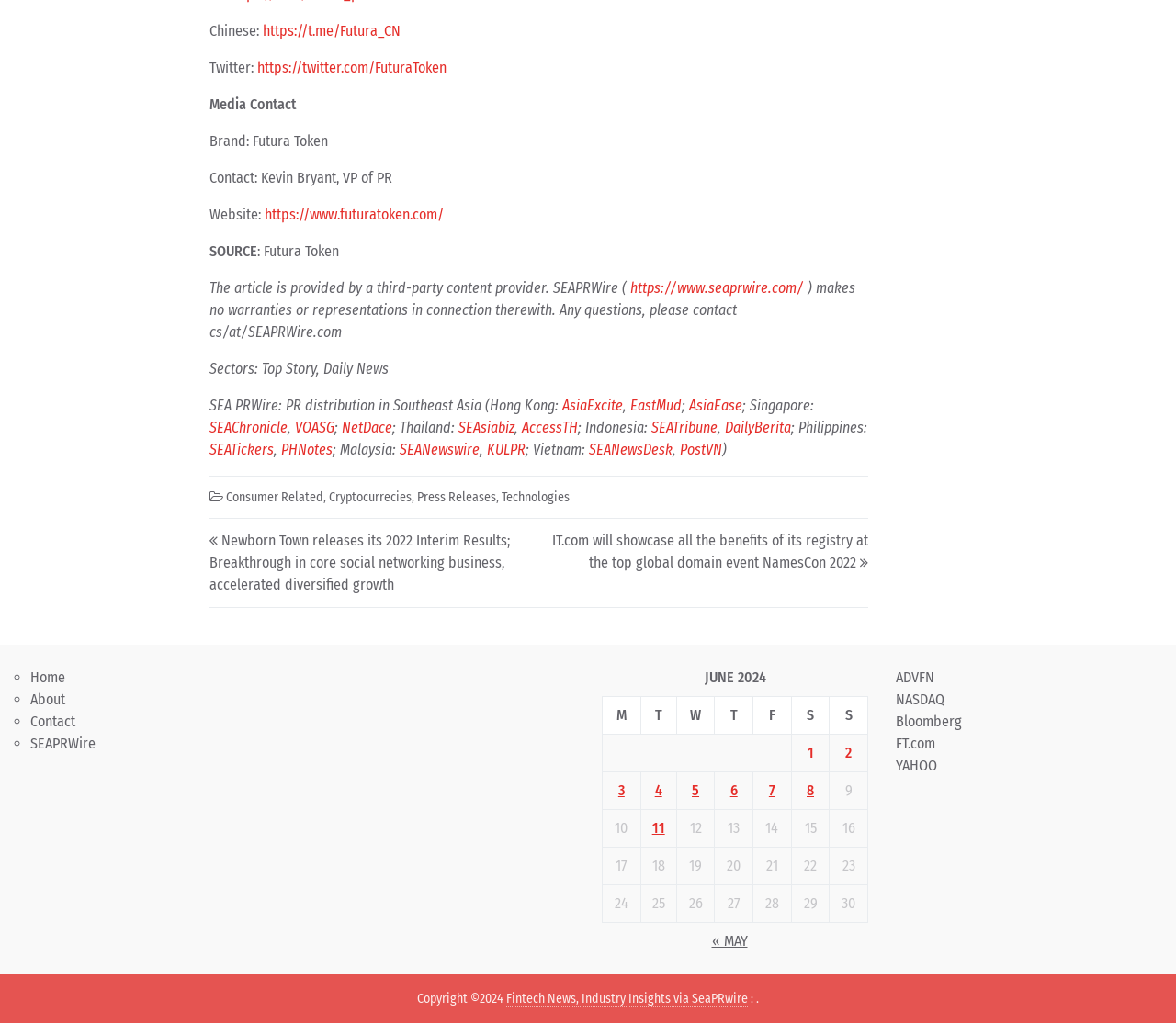Find the bounding box of the element with the following description: "NetDace". The coordinates must be four float numbers between 0 and 1, formatted as [left, top, right, bottom].

[0.291, 0.409, 0.334, 0.426]